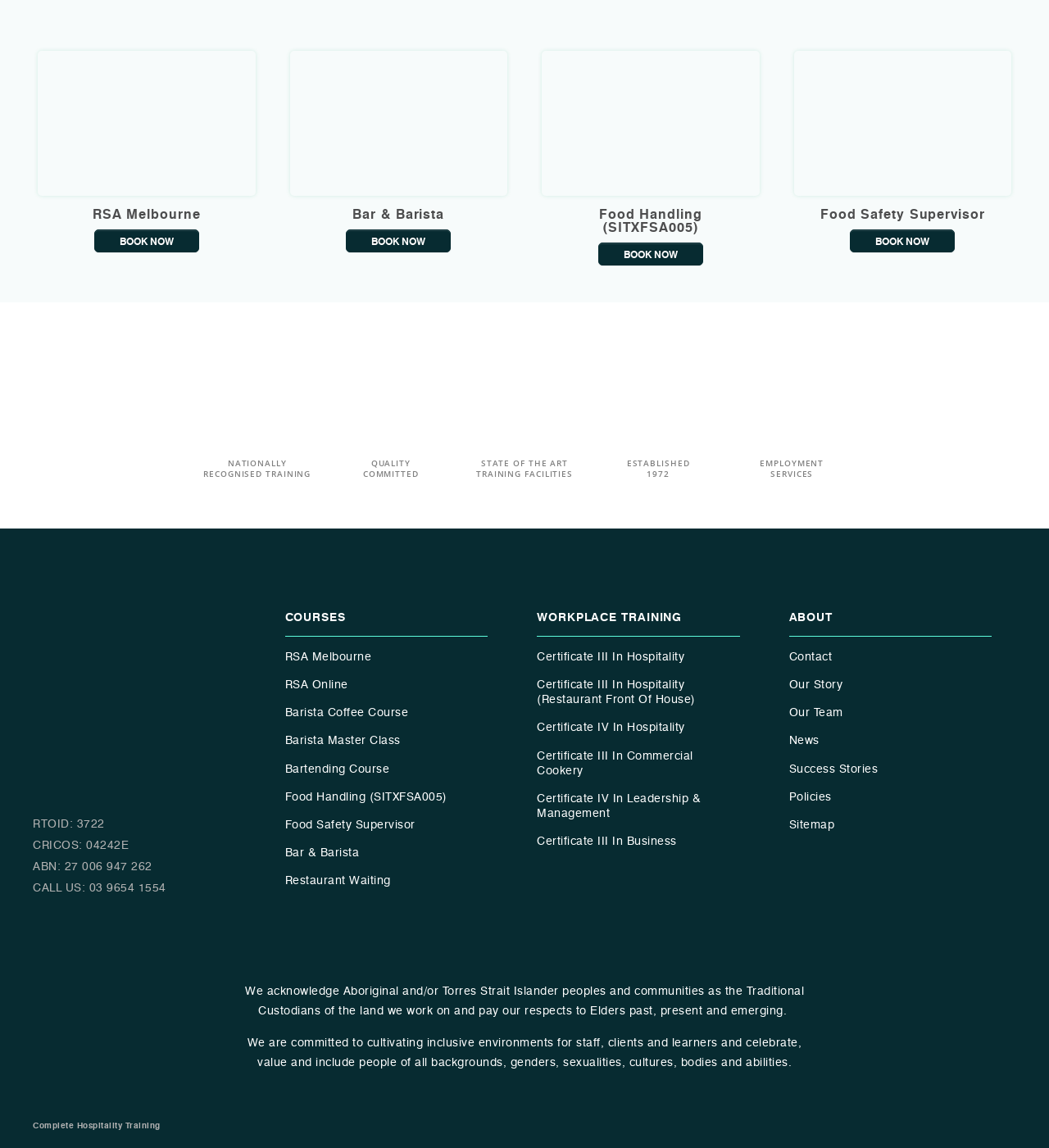Identify the bounding box for the described UI element. Provide the coordinates in (top-left x, top-left y, bottom-right x, bottom-right y) format with values ranging from 0 to 1: RSA Melbourne BOOK NOW

[0.036, 0.044, 0.243, 0.23]